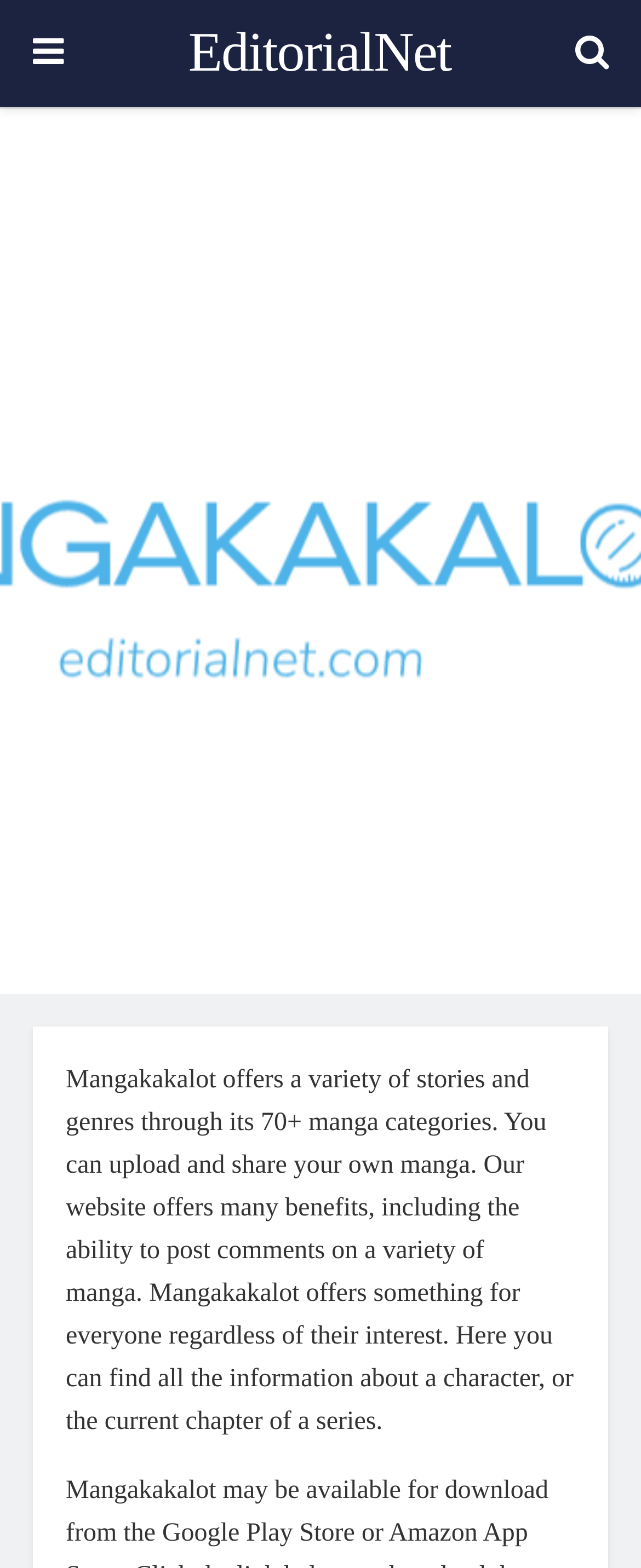Provide a brief response in the form of a single word or phrase:
What is the date of the content?

October 19, 2022